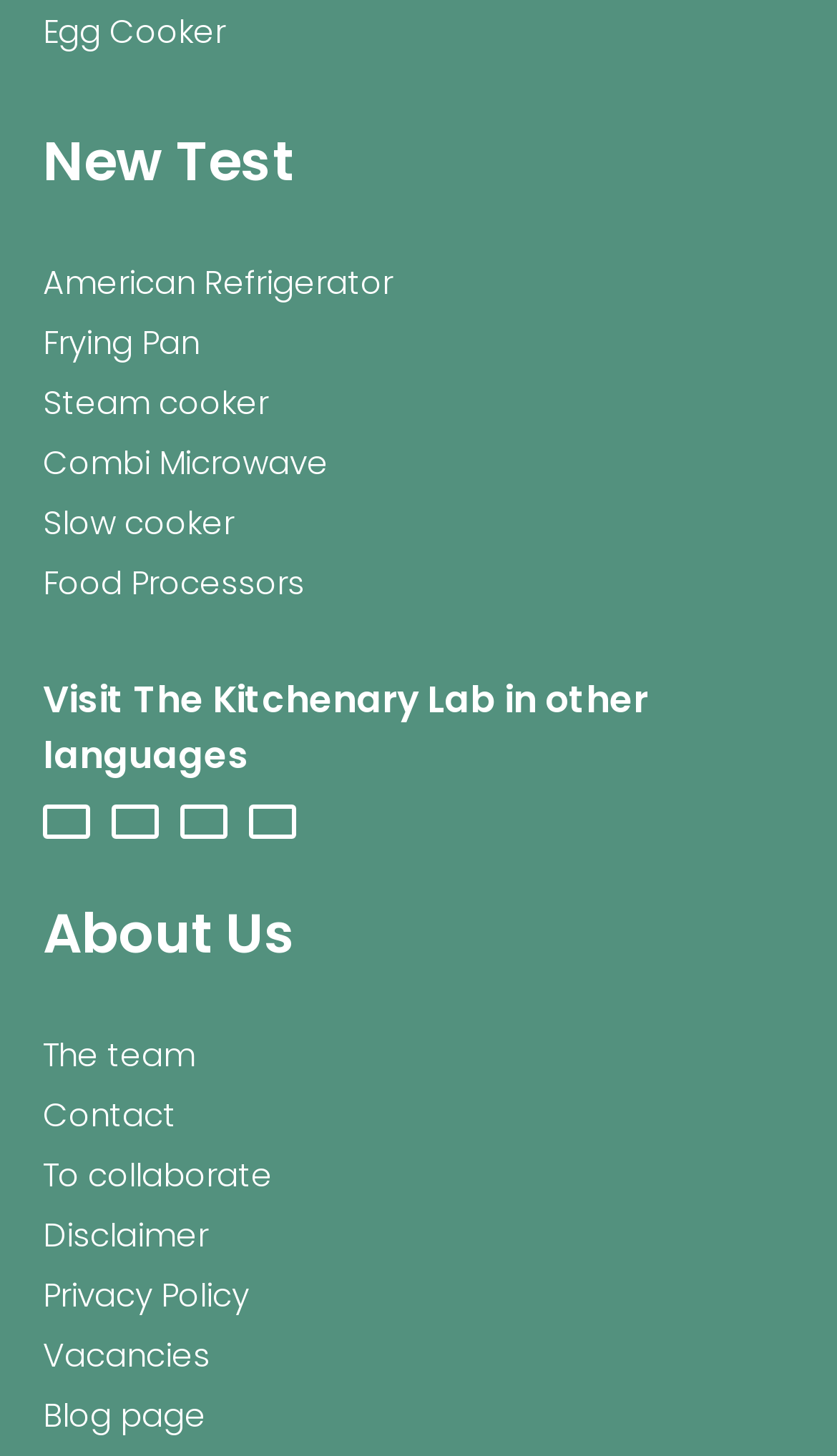From the webpage screenshot, predict the bounding box coordinates (top-left x, top-left y, bottom-right x, bottom-right y) for the UI element described here: alt="nl"

[0.303, 0.556, 0.349, 0.574]